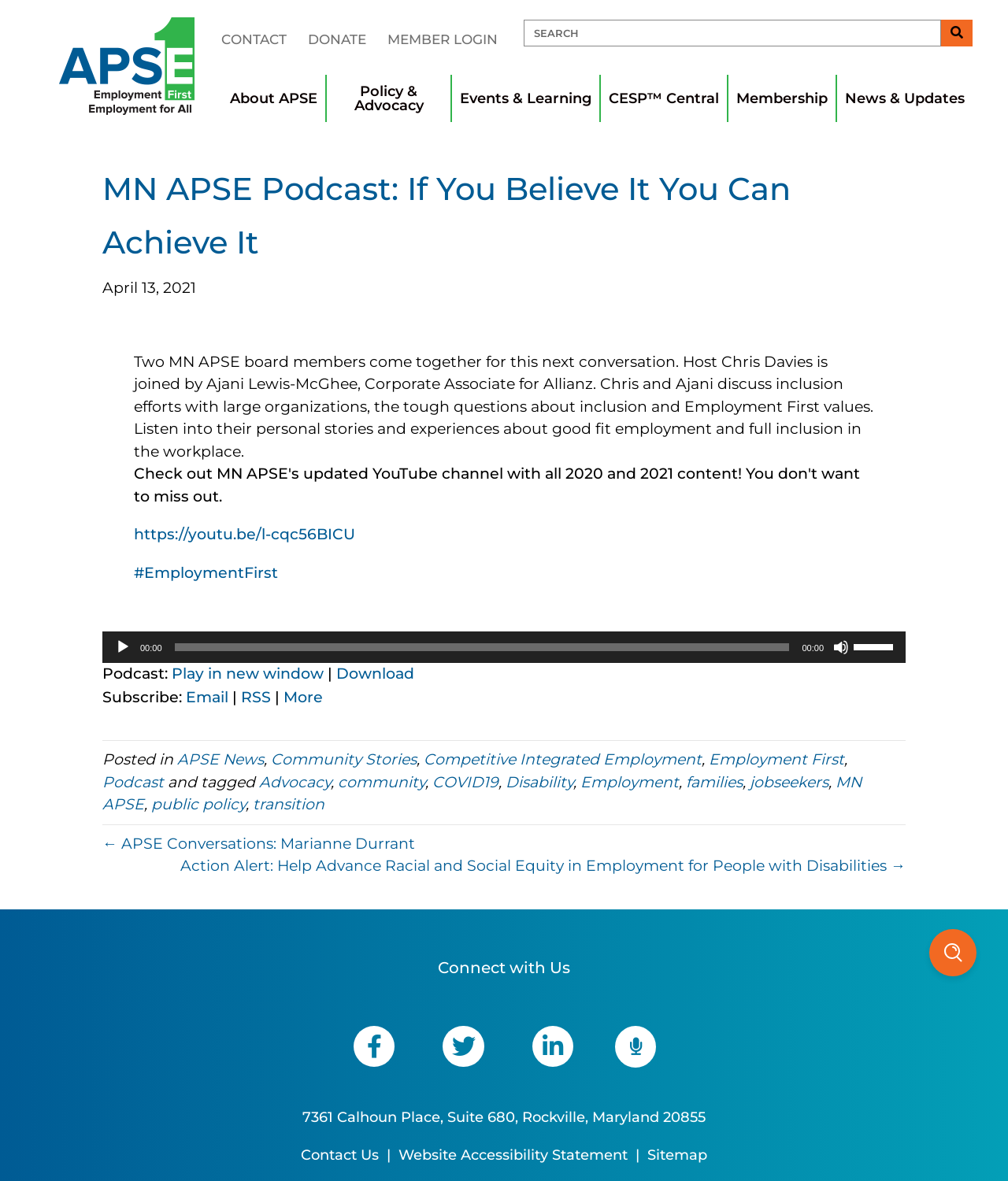What is the link to the podcast episode?
Please provide a single word or phrase based on the screenshot.

https://youtu.be/l-cqc56BICU